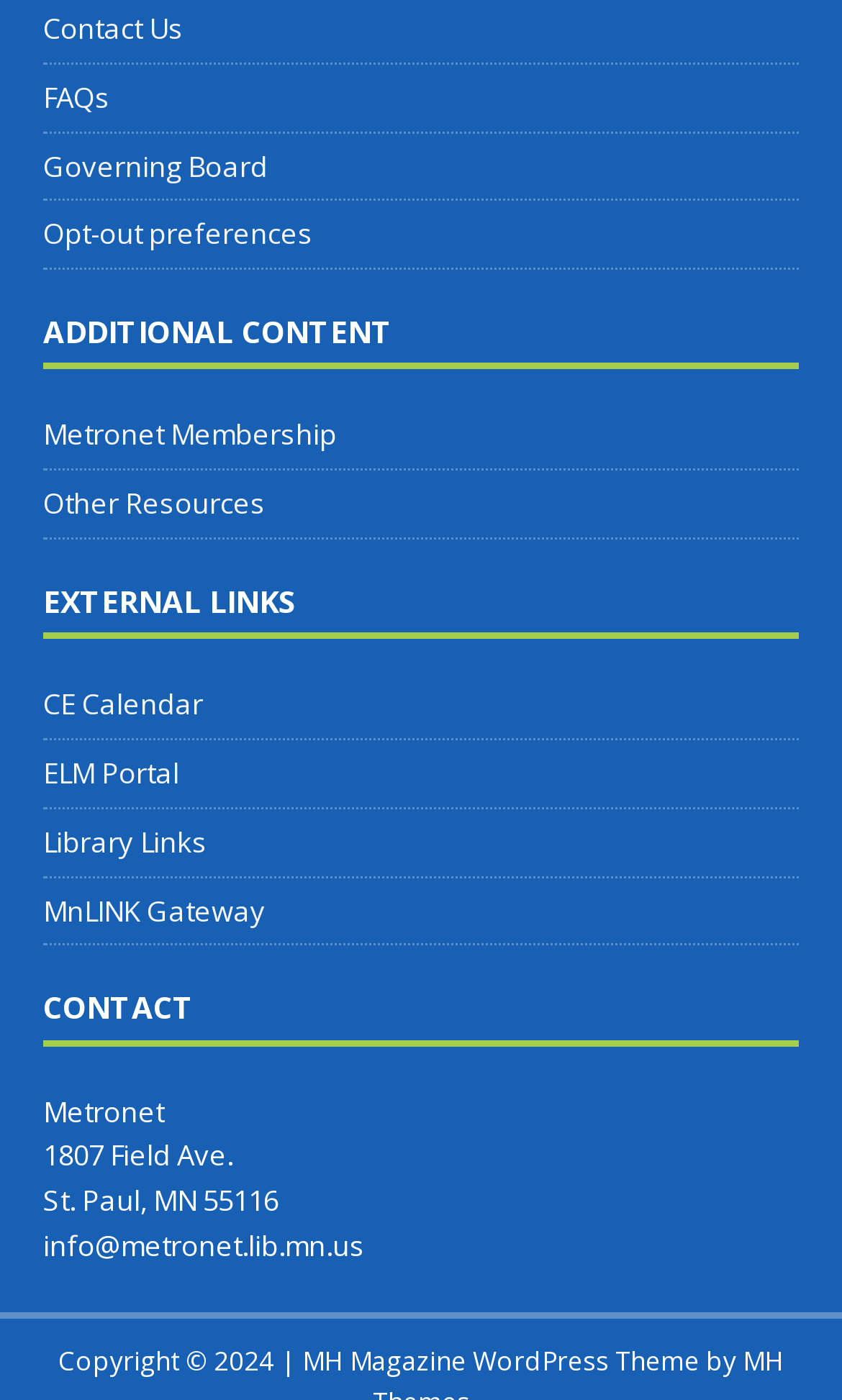Determine the bounding box coordinates of the section to be clicked to follow the instruction: "View FAQs". The coordinates should be given as four float numbers between 0 and 1, formatted as [left, top, right, bottom].

[0.051, 0.046, 0.949, 0.093]